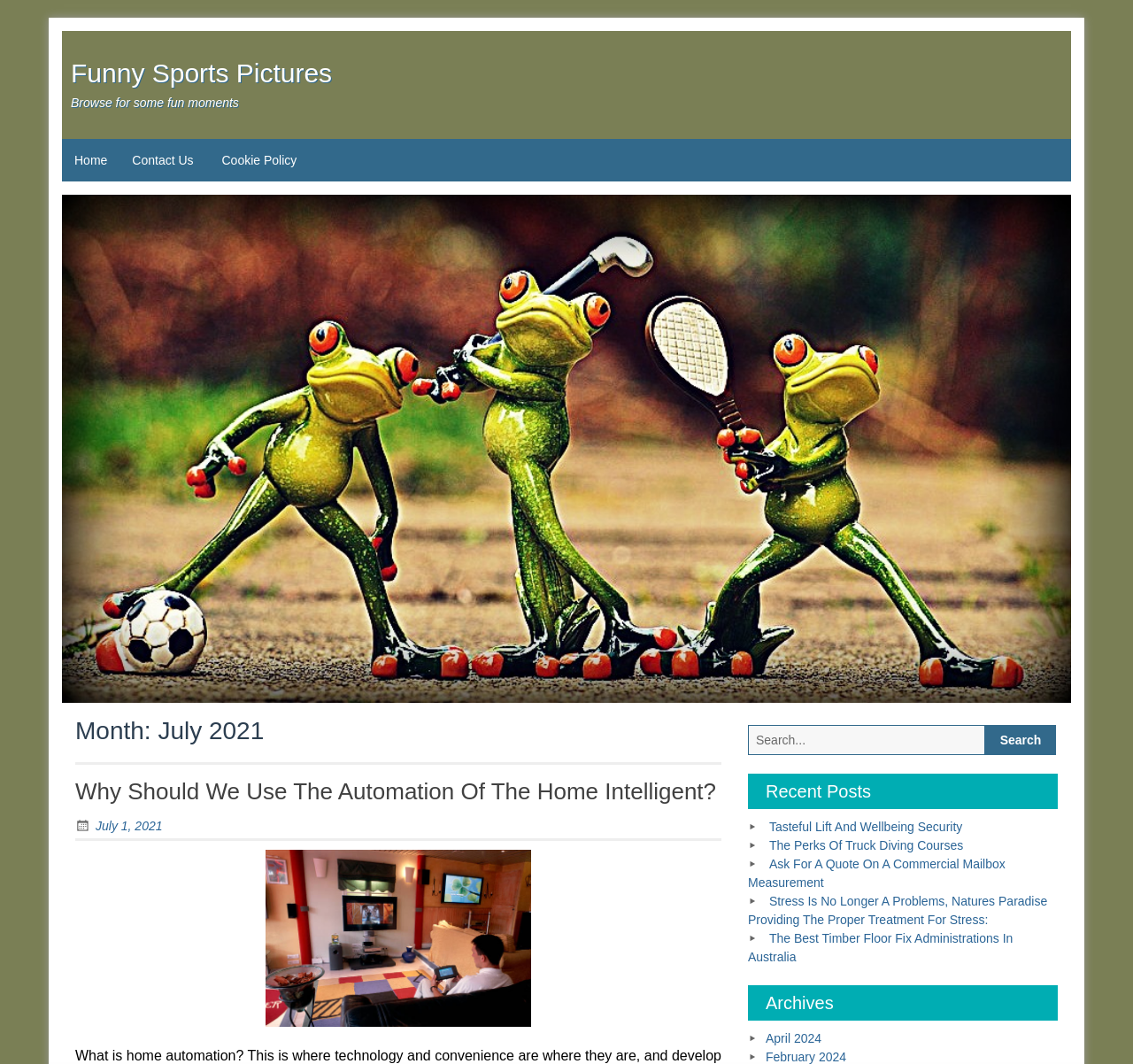Describe all significant elements and features of the webpage.

This webpage is about funny sports pictures from July 2021. At the top, there is a link to "Funny Sports Pictures" and a brief description "Browse for some fun moments". Below this, there is a primary navigation menu with links to "Home", "Contact Us", and "Cookie Policy". 

To the right of the navigation menu, there is a large image that takes up most of the width of the page. Below this image, there is a header section with a title "Month: July 2021". Underneath this title, there is a heading "Why Should We Use The Automation Of The Home Intelligent?" with a link to the same title. Next to this heading, there is a link to a date "July 1, 2021". 

Further down, there is an image related to "Smart home automation". Below this image, there is a search box with a label "Search for:" and a search button. 

The webpage also features a section titled "Recent Posts" with five links to different articles, including "Tasteful Lift And Wellbeing Security", "The Perks Of Truck Diving Courses", and others. 

Finally, at the bottom of the page, there is a section titled "Archives" with links to different months, including "April 2024" and "February 2024".